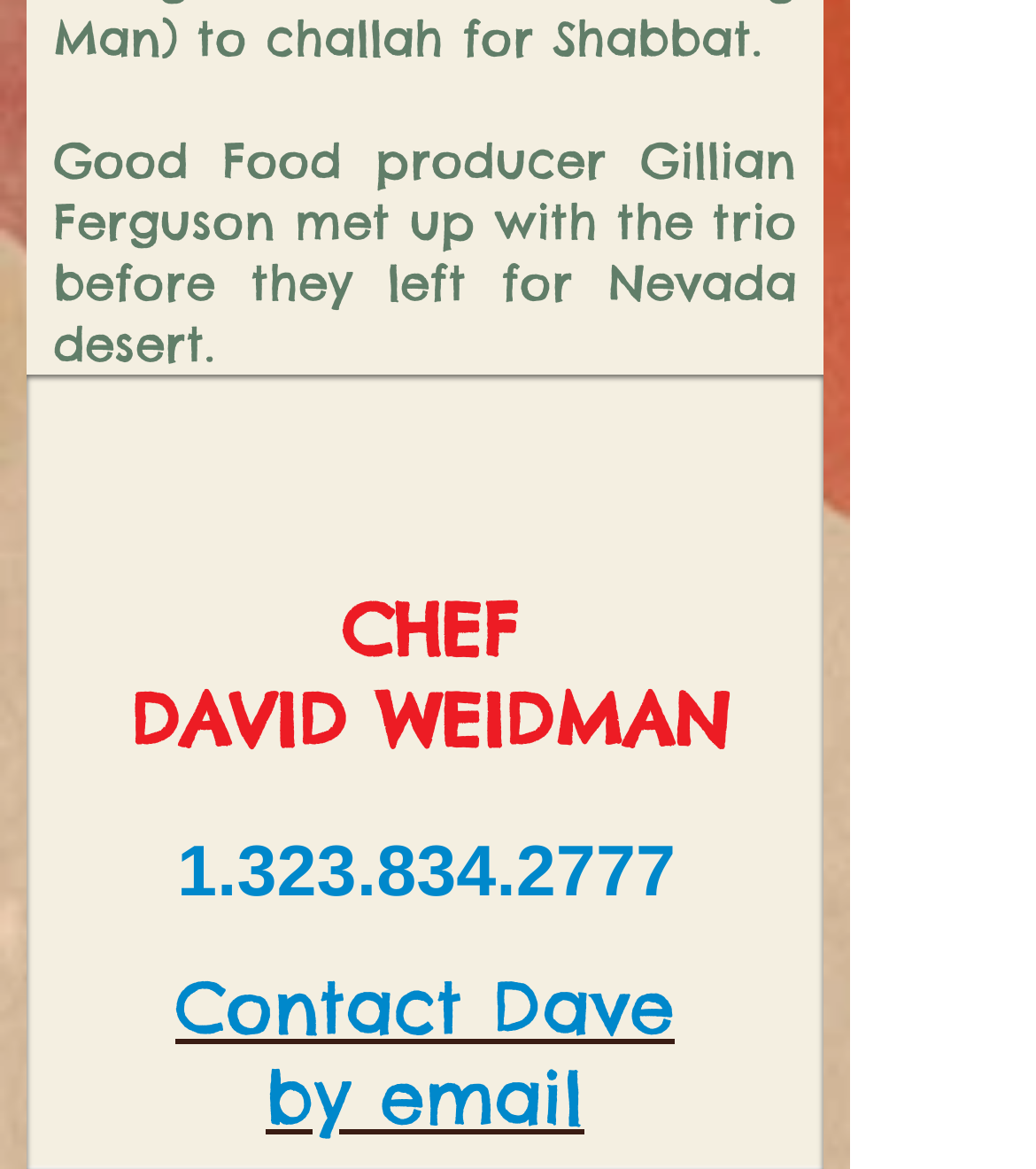Use a single word or phrase to answer the question: What is the name of the chef?

DAVID WEIDMAN